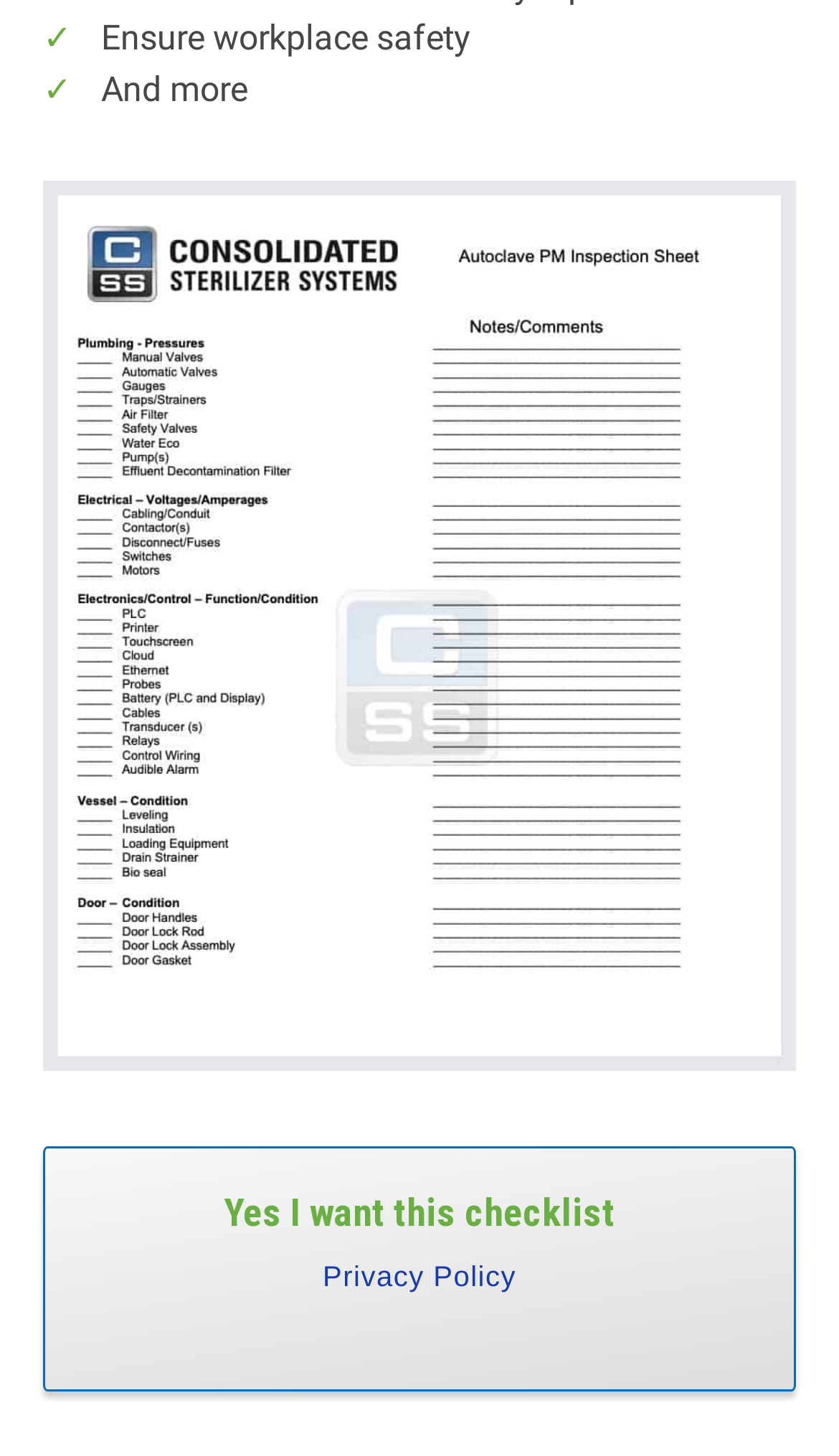Identify and provide the bounding box for the element described by: "Privacy Policy".

[0.369, 0.865, 0.631, 0.89]